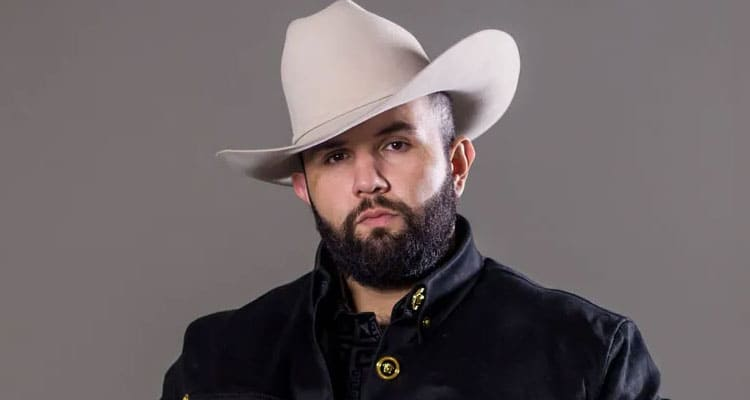Provide a comprehensive description of the image.

This image features Carín León, a prominent Mexican artist and lyricist known for his contributions to Local Mexican music. He is portrayed wearing a distinctive wide-brimmed hat and a stylish black jacket, embodying the essence of contemporary regional music culture. The background is a neutral tone, which enhances his serious expression and engaging demeanor, reflecting his significant presence in the music industry. Carín León has gained widespread recognition for hits like “A Través del Vaso” and is celebrated for his unique vocal style and lyrical storytelling rooted in Mexican traditions. This image is contextualized within an article discussing recent rumors about his health, which have been debunked as false.